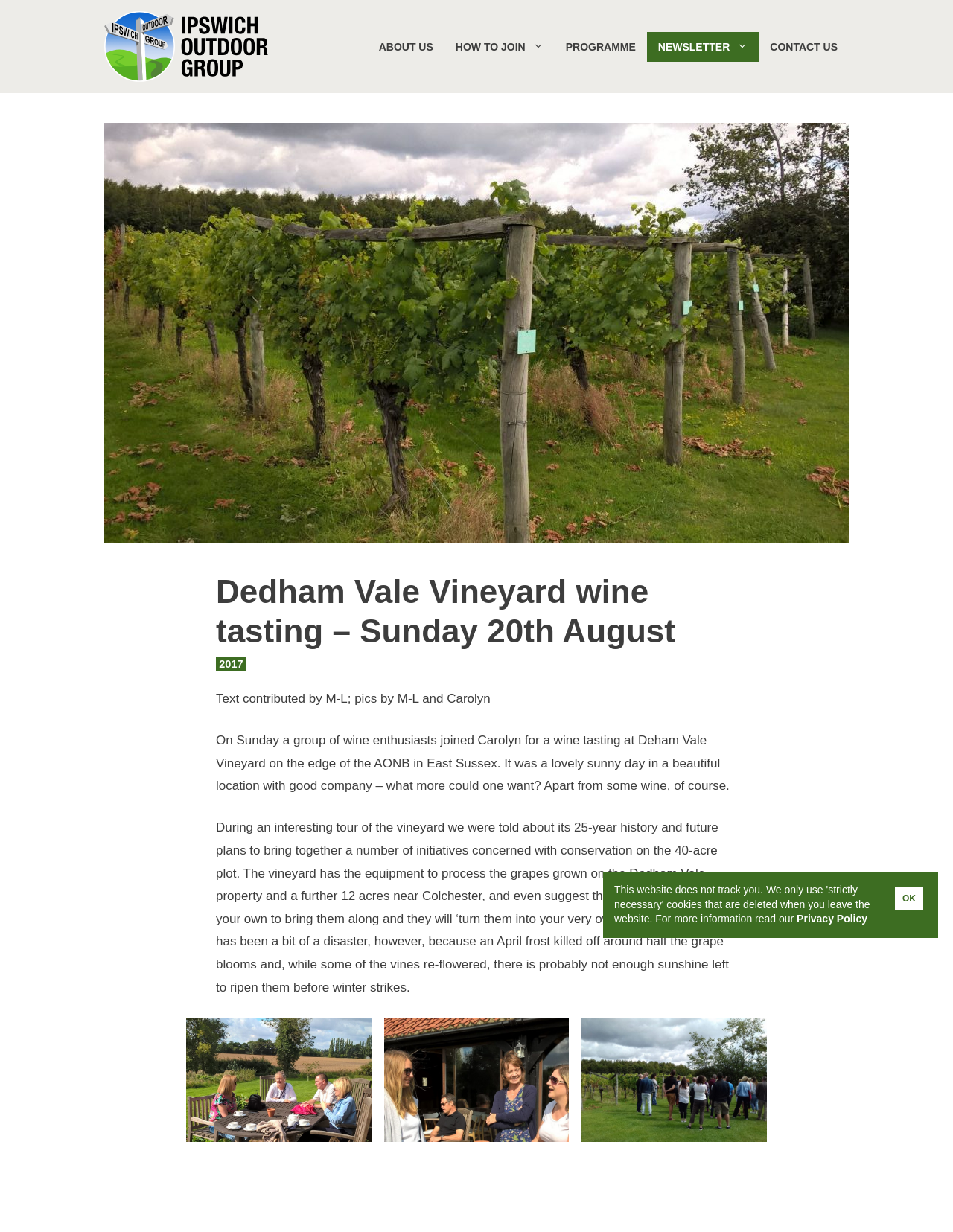Please determine the bounding box coordinates of the area that needs to be clicked to complete this task: 'Click the Ipswich Outdoor Group logo'. The coordinates must be four float numbers between 0 and 1, formatted as [left, top, right, bottom].

[0.109, 0.009, 0.281, 0.067]